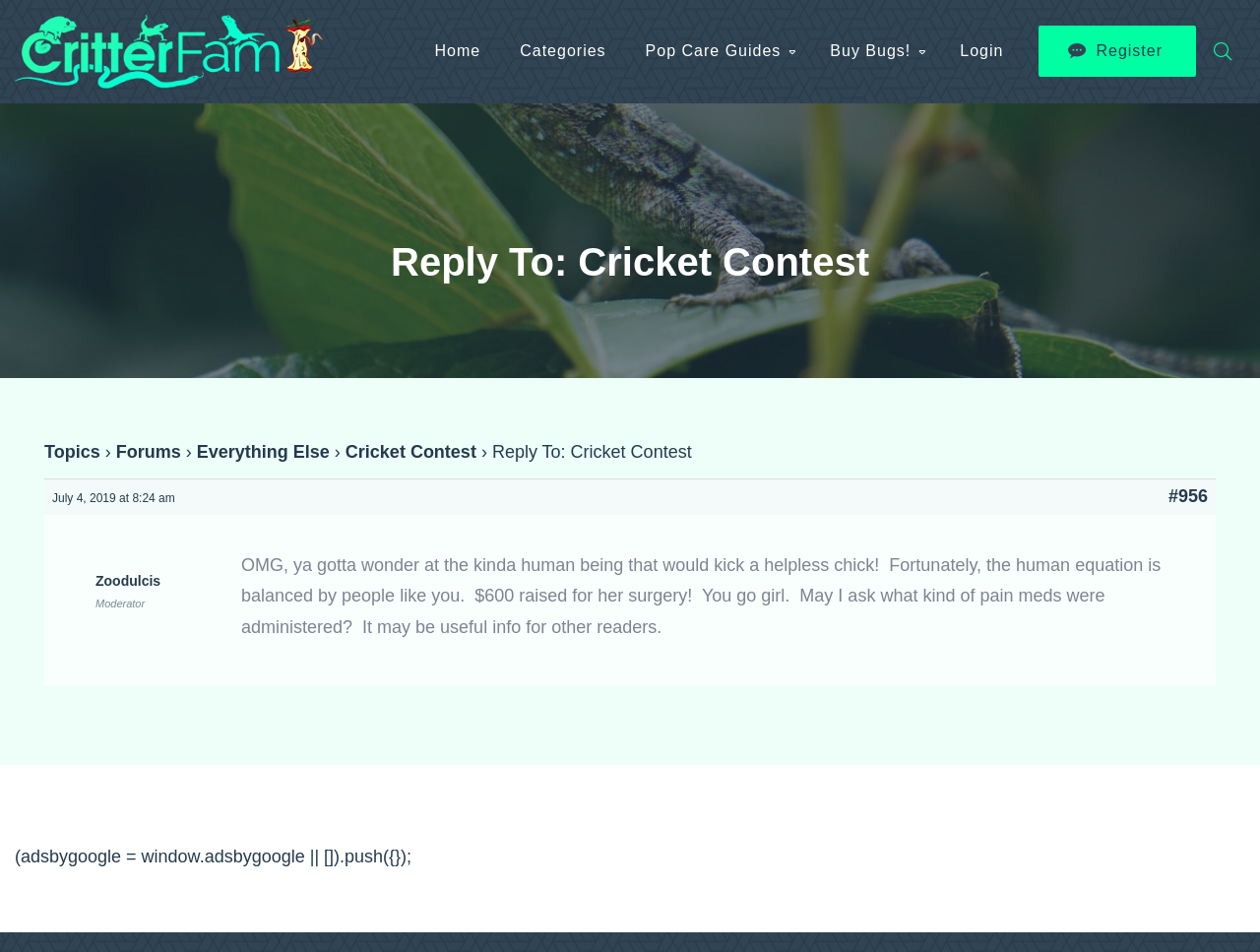What is the purpose of the webpage?
By examining the image, provide a one-word or phrase answer.

Fundraising for a chick's surgery